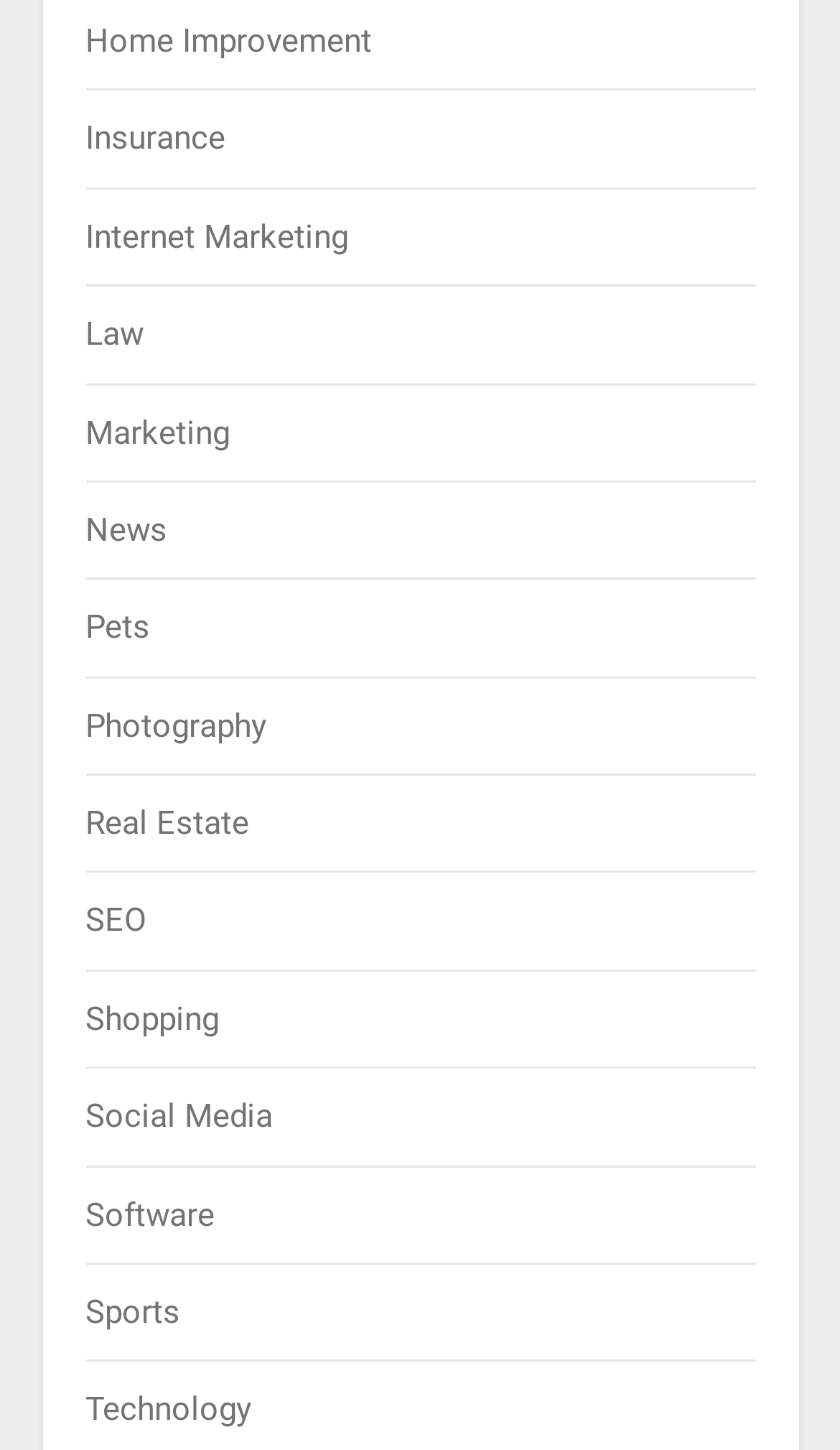Determine the bounding box coordinates of the clickable region to execute the instruction: "go to Law section". The coordinates should be four float numbers between 0 and 1, denoted as [left, top, right, bottom].

[0.101, 0.217, 0.171, 0.244]